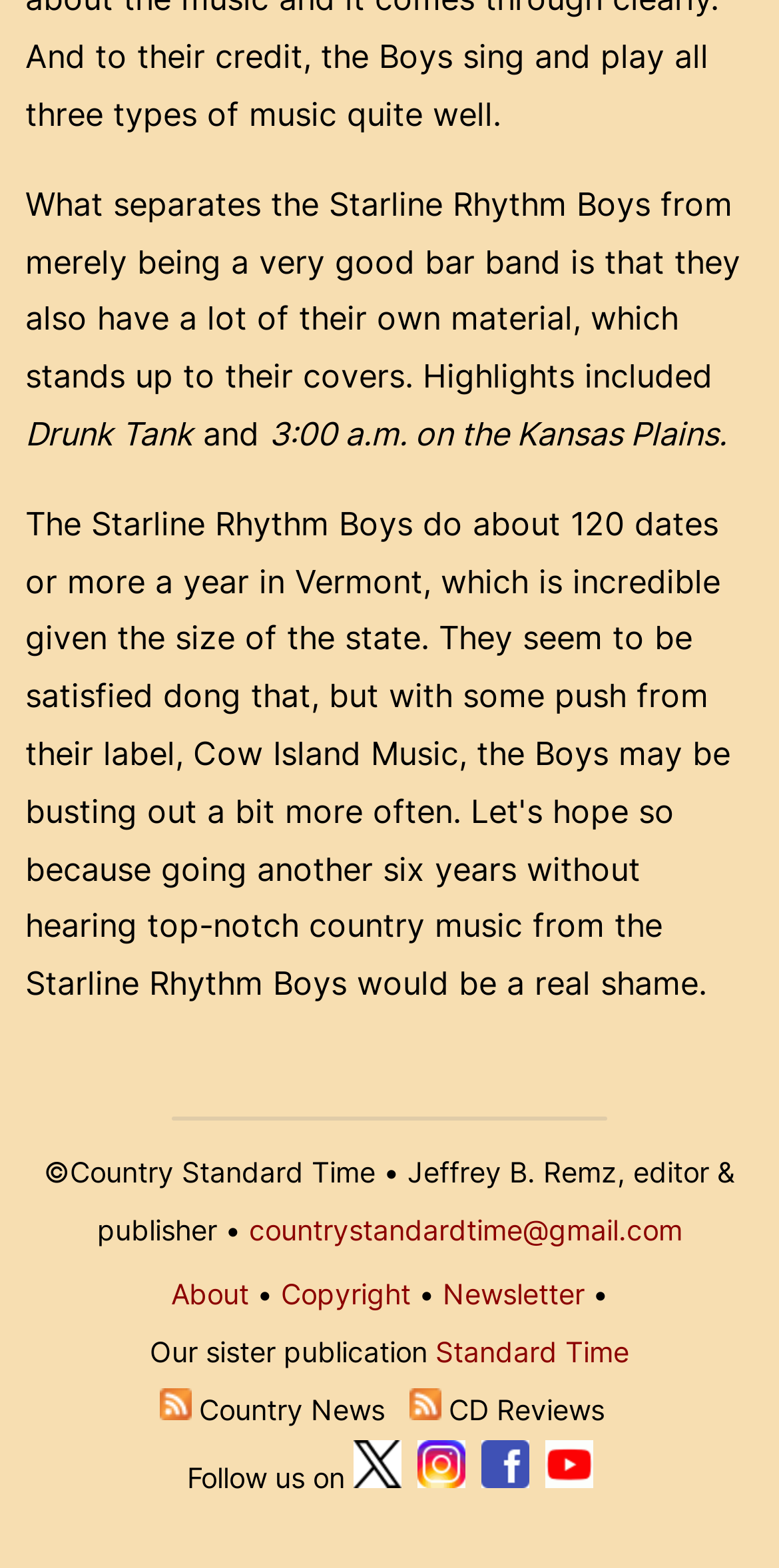Identify the bounding box coordinates of the area that should be clicked in order to complete the given instruction: "Subscribe to Country Music CD Reviews". The bounding box coordinates should be four float numbers between 0 and 1, i.e., [left, top, right, bottom].

[0.524, 0.888, 0.565, 0.91]